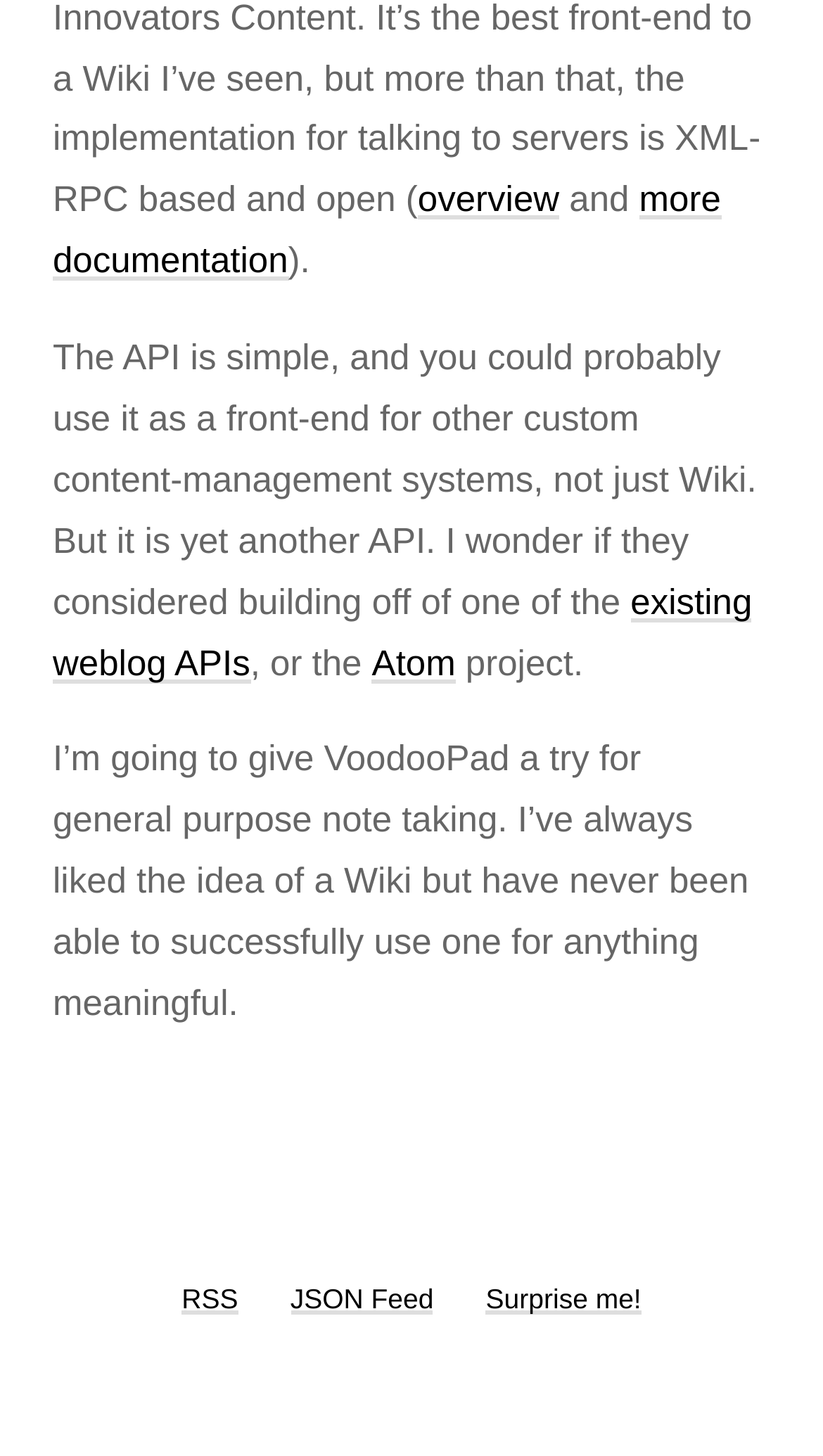Please predict the bounding box coordinates (top-left x, top-left y, bottom-right x, bottom-right y) for the UI element in the screenshot that fits the description: overview

[0.508, 0.124, 0.68, 0.151]